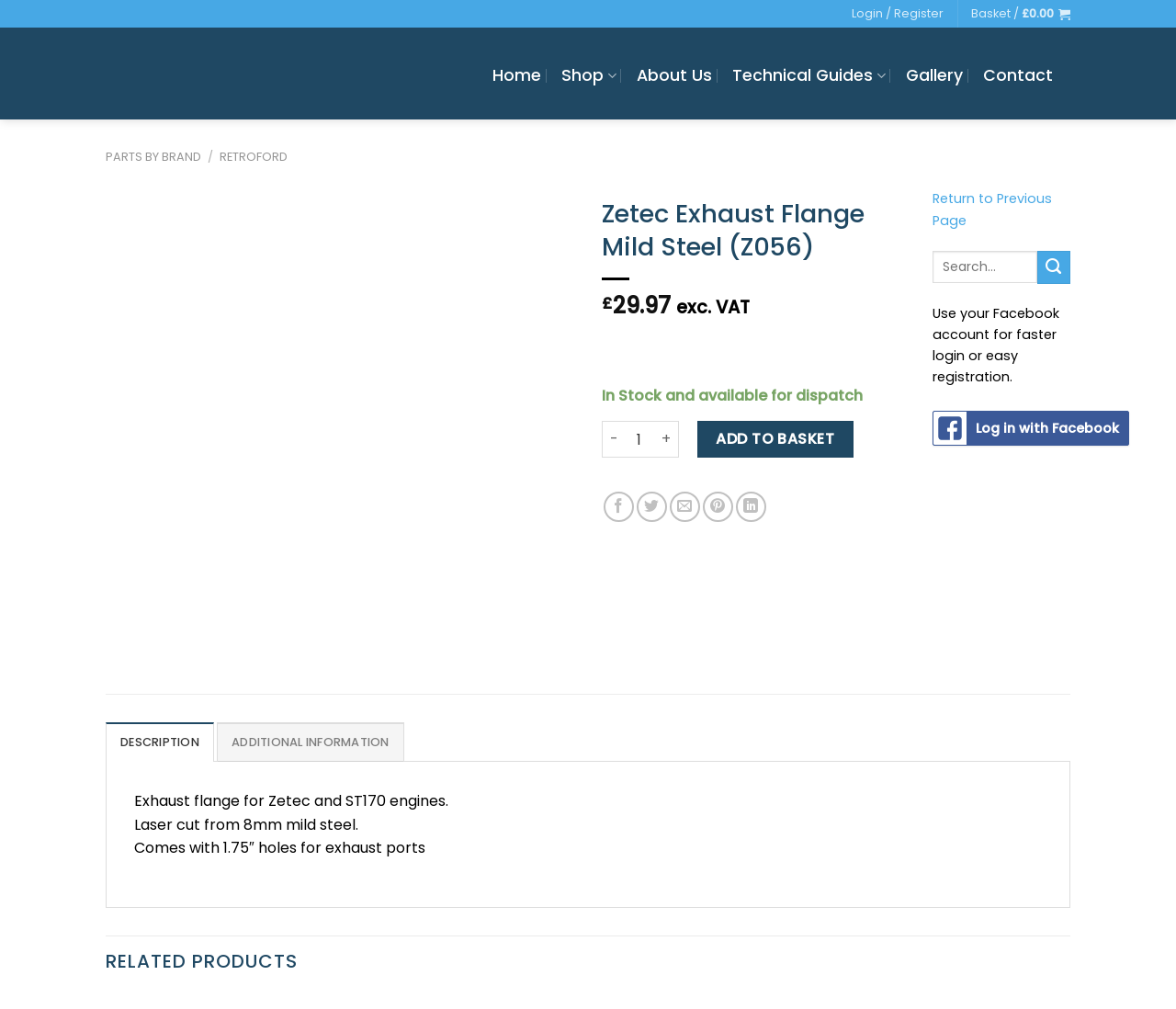Locate the bounding box coordinates of the area to click to fulfill this instruction: "Add to basket". The bounding box should be presented as four float numbers between 0 and 1, in the order [left, top, right, bottom].

[0.593, 0.417, 0.725, 0.454]